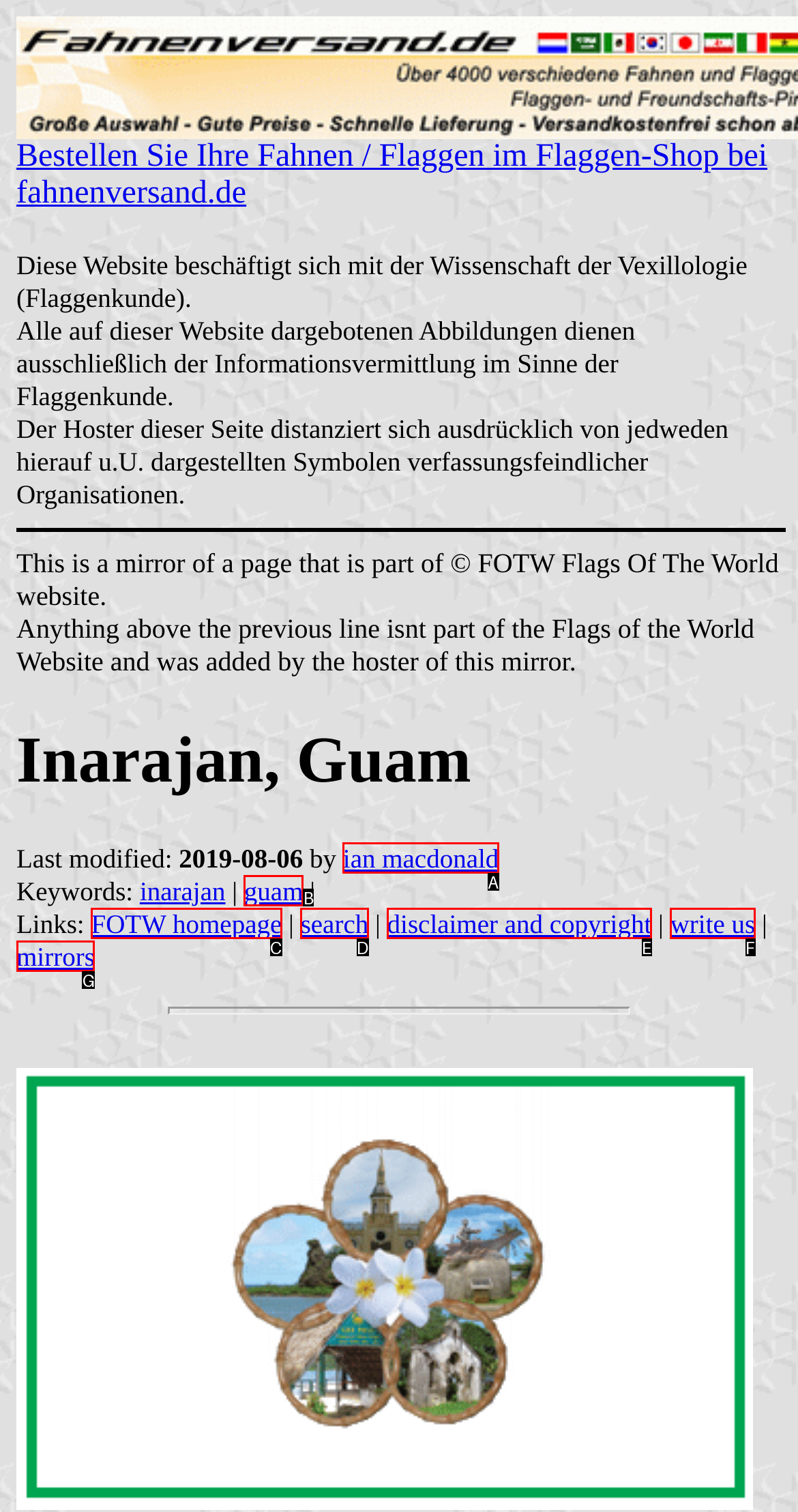Looking at the description: disclaimer and copyright, identify which option is the best match and respond directly with the letter of that option.

E